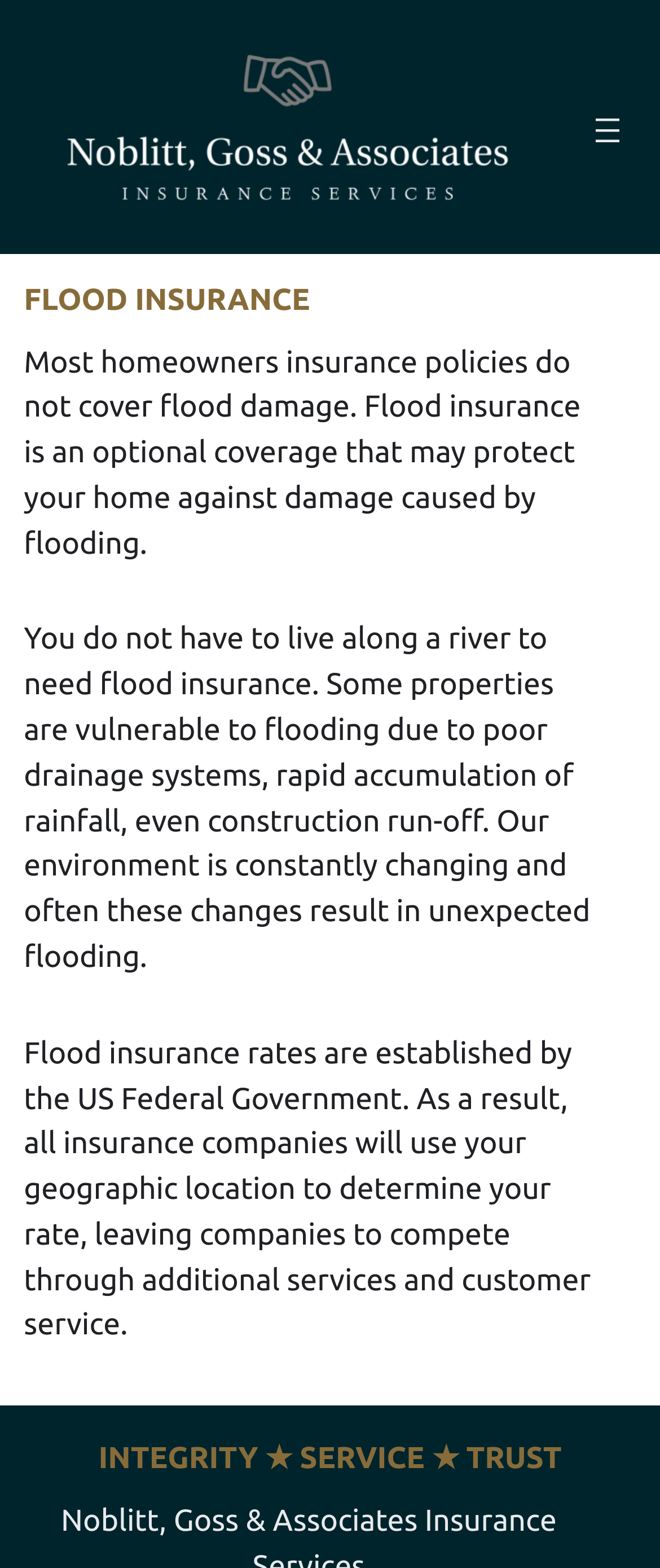Who determines flood insurance rates?
Answer the question with a single word or phrase derived from the image.

US Federal Government